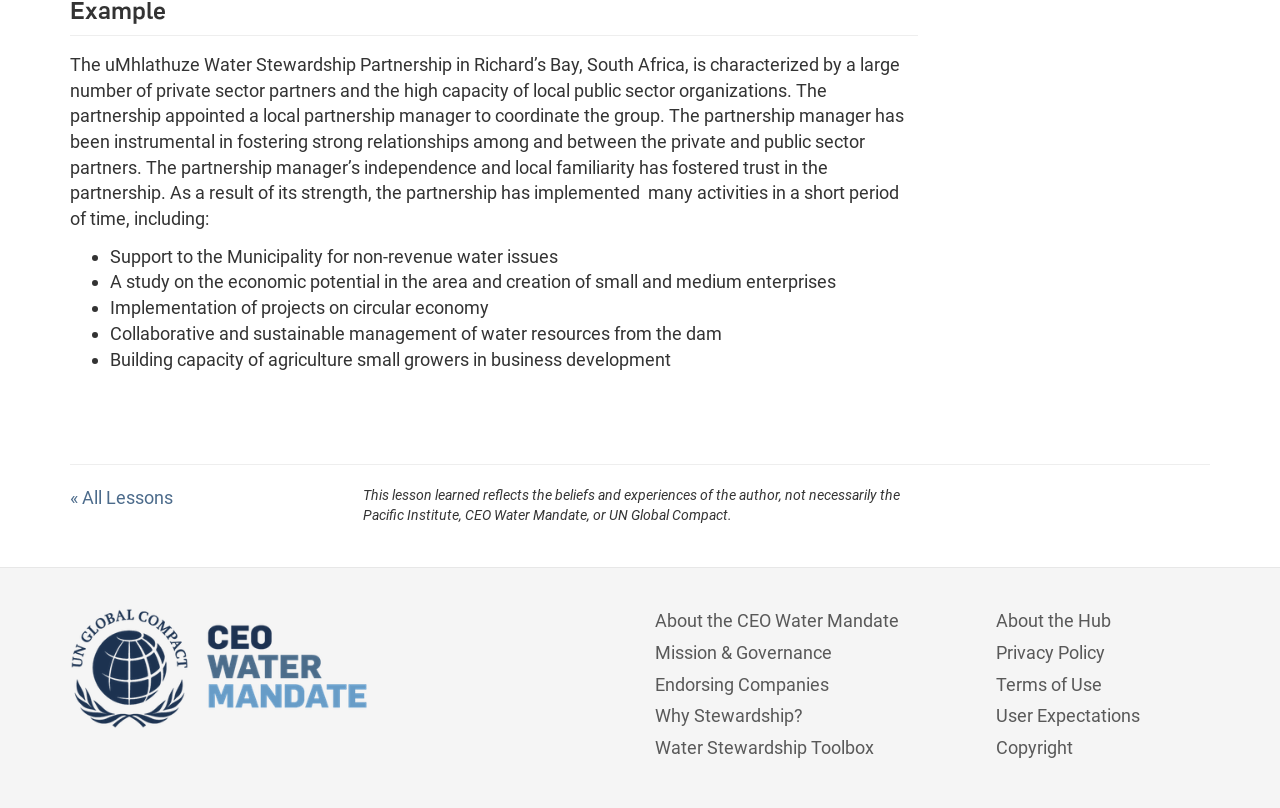What organization is the author of this lesson learned not necessarily representing?
Please provide a comprehensive answer to the question based on the webpage screenshot.

The question asks about the organization that the author of this lesson learned is not necessarily representing. By reading the StaticText element with ID 79, we can find the answer, which is the Pacific Institute, CEO Water Mandate, or UN Global Compact.